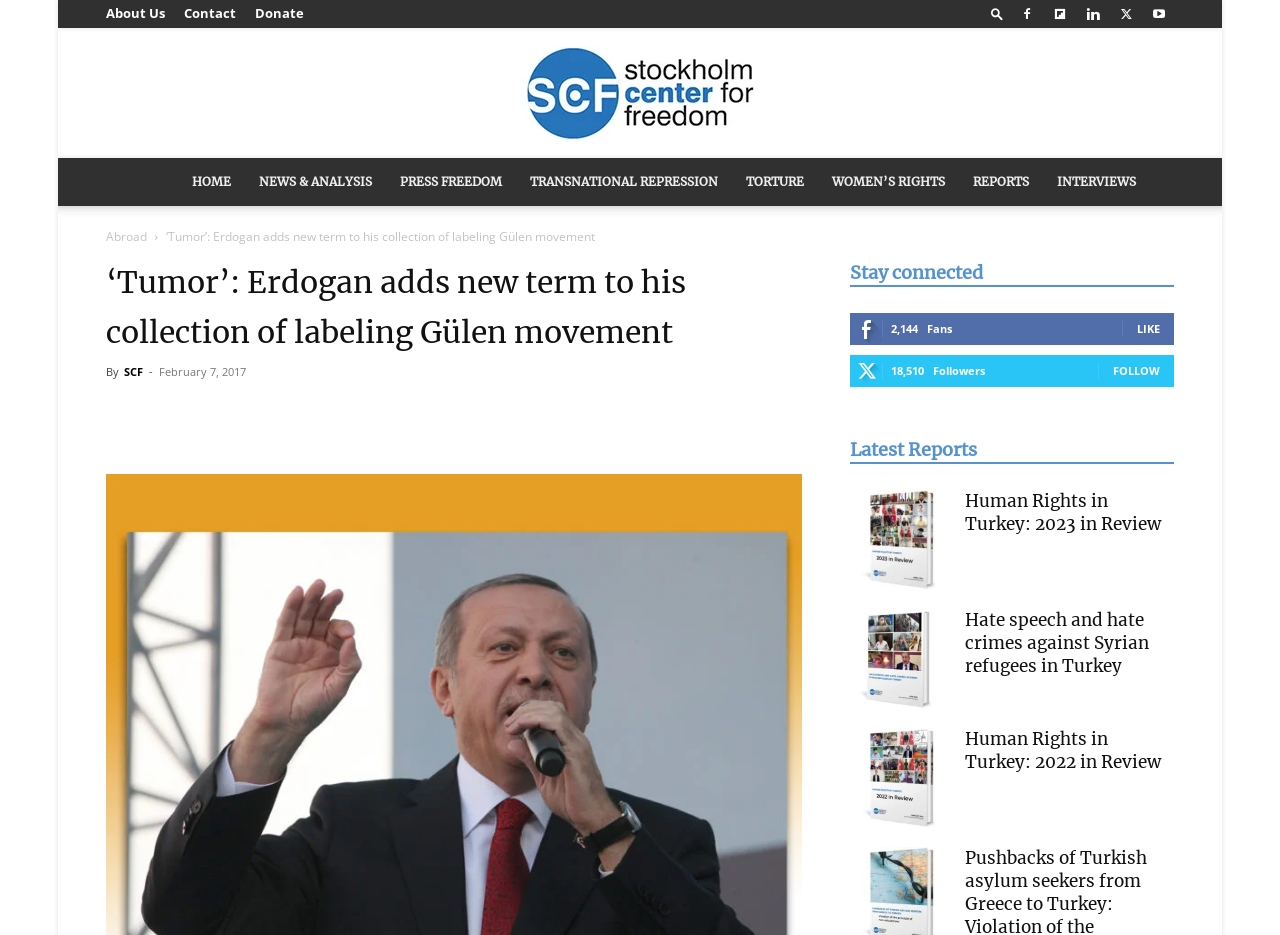Give an in-depth explanation of the webpage layout and content.

This webpage appears to be a news article from the Stockholm Center for Freedom, with a focus on human rights and freedom in Turkey. At the top of the page, there are several links to different sections of the website, including "About Us", "Contact", "Donate", and a search button. 

Below the top navigation, there is a large header with the title of the article, "'Tumor': Erdogan adds new term to his collection of labeling Gülen movement", which is followed by a subheading with the author and date of publication, "By SCF - February 7, 2017". 

To the right of the article title, there are several social media links, including Facebook, Twitter, and LinkedIn, as well as a "Share" button. 

The main content of the article is not explicitly described in the accessibility tree, but it appears to be a news article discussing Turkish President Recep Tayyip Erdogan's labeling of the Gülen movement as a "tumor". 

Below the article, there are several sections, including "Stay connected", which displays the number of fans and followers of the Stockholm Center for Freedom on social media, as well as links to like and follow their pages. 

There is also a "Latest Reports" section, which lists several recent reports from the Stockholm Center for Freedom, including "Human Rights in Turkey: 2023 in Review", "Hate speech and hate crimes against Syrian refugees in Turkey", and "Human Rights in Turkey: 2022 in Review". Each report is accompanied by a brief summary and an image.